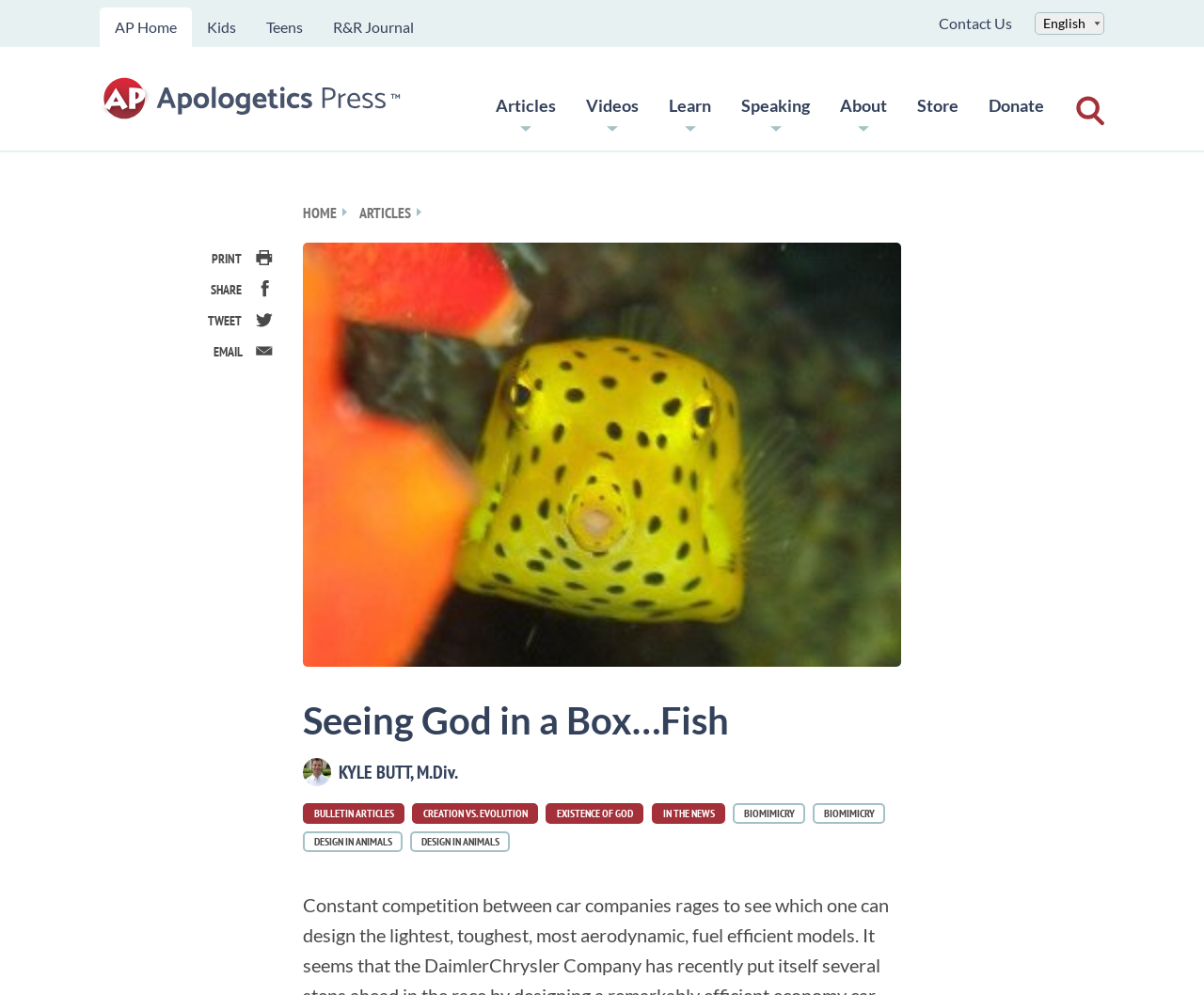Identify the bounding box of the HTML element described here: "Design in Animals". Provide the coordinates as four float numbers between 0 and 1: [left, top, right, bottom].

[0.252, 0.836, 0.335, 0.856]